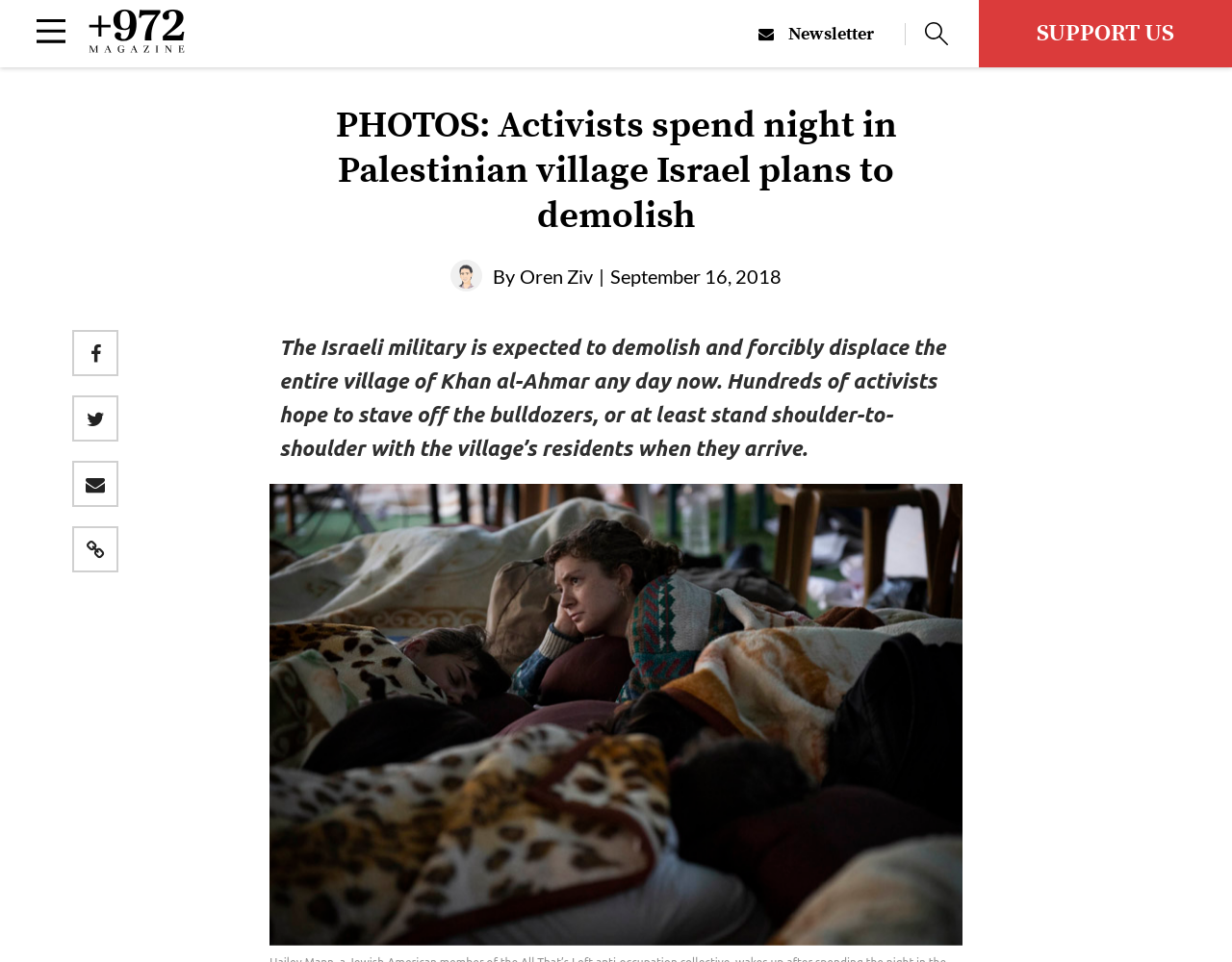Find the bounding box coordinates of the element to click in order to complete this instruction: "Go to +972 Magazine". The bounding box coordinates must be four float numbers between 0 and 1, denoted as [left, top, right, bottom].

[0.072, 0.04, 0.15, 0.058]